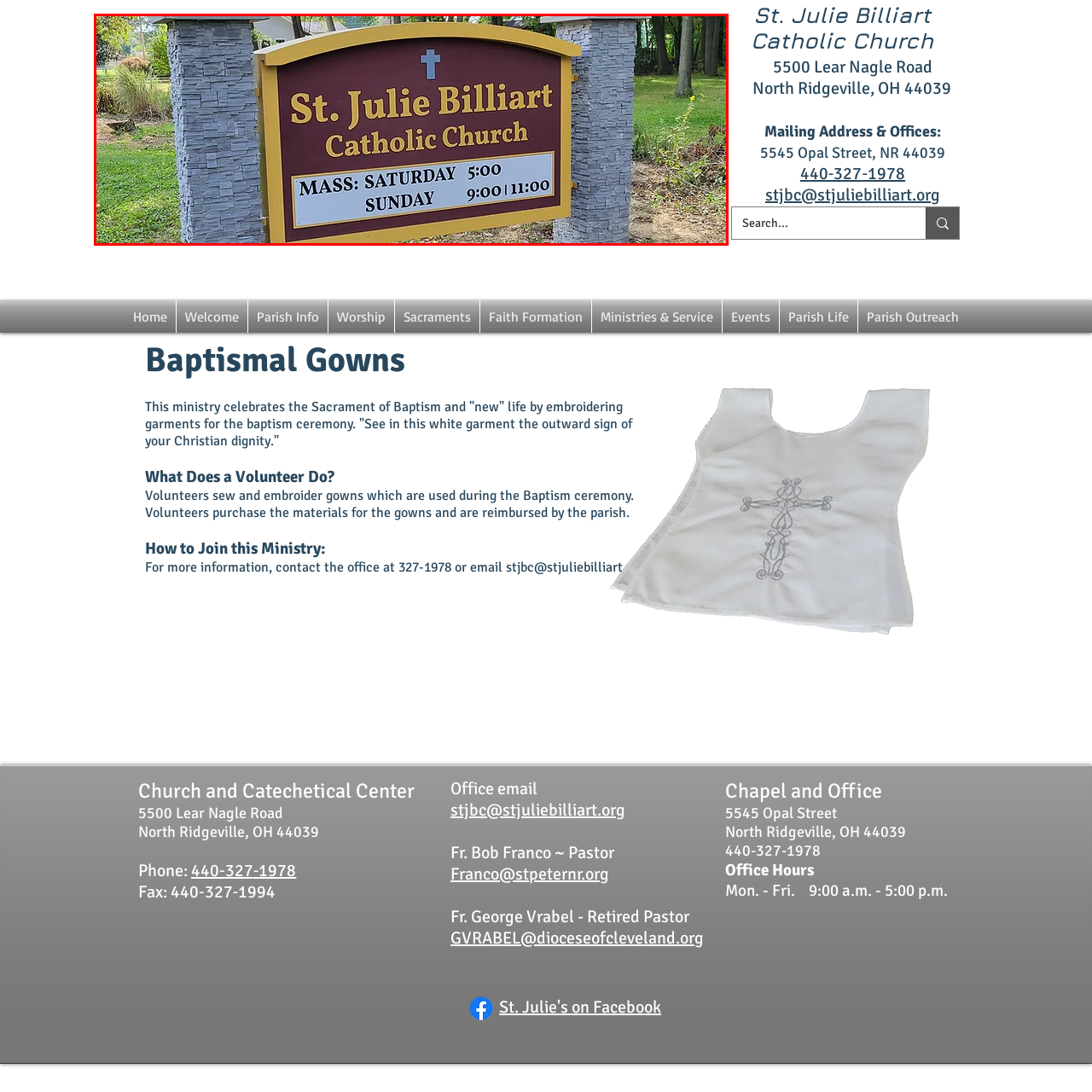What is the symbol above the church's name?
Look at the section marked by the red bounding box and provide a single word or phrase as your answer.

A cross